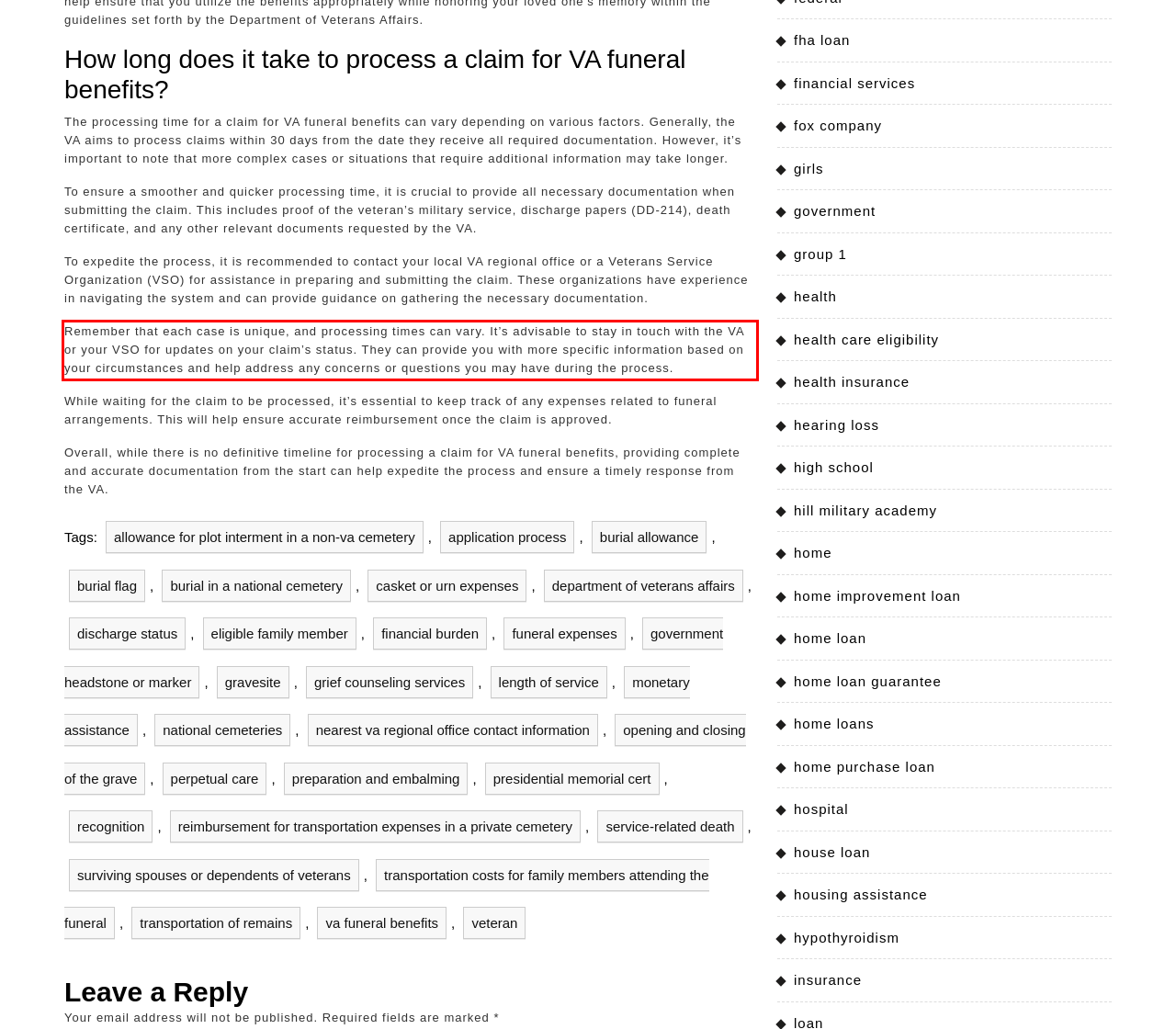Please perform OCR on the text content within the red bounding box that is highlighted in the provided webpage screenshot.

Remember that each case is unique, and processing times can vary. It’s advisable to stay in touch with the VA or your VSO for updates on your claim’s status. They can provide you with more specific information based on your circumstances and help address any concerns or questions you may have during the process.